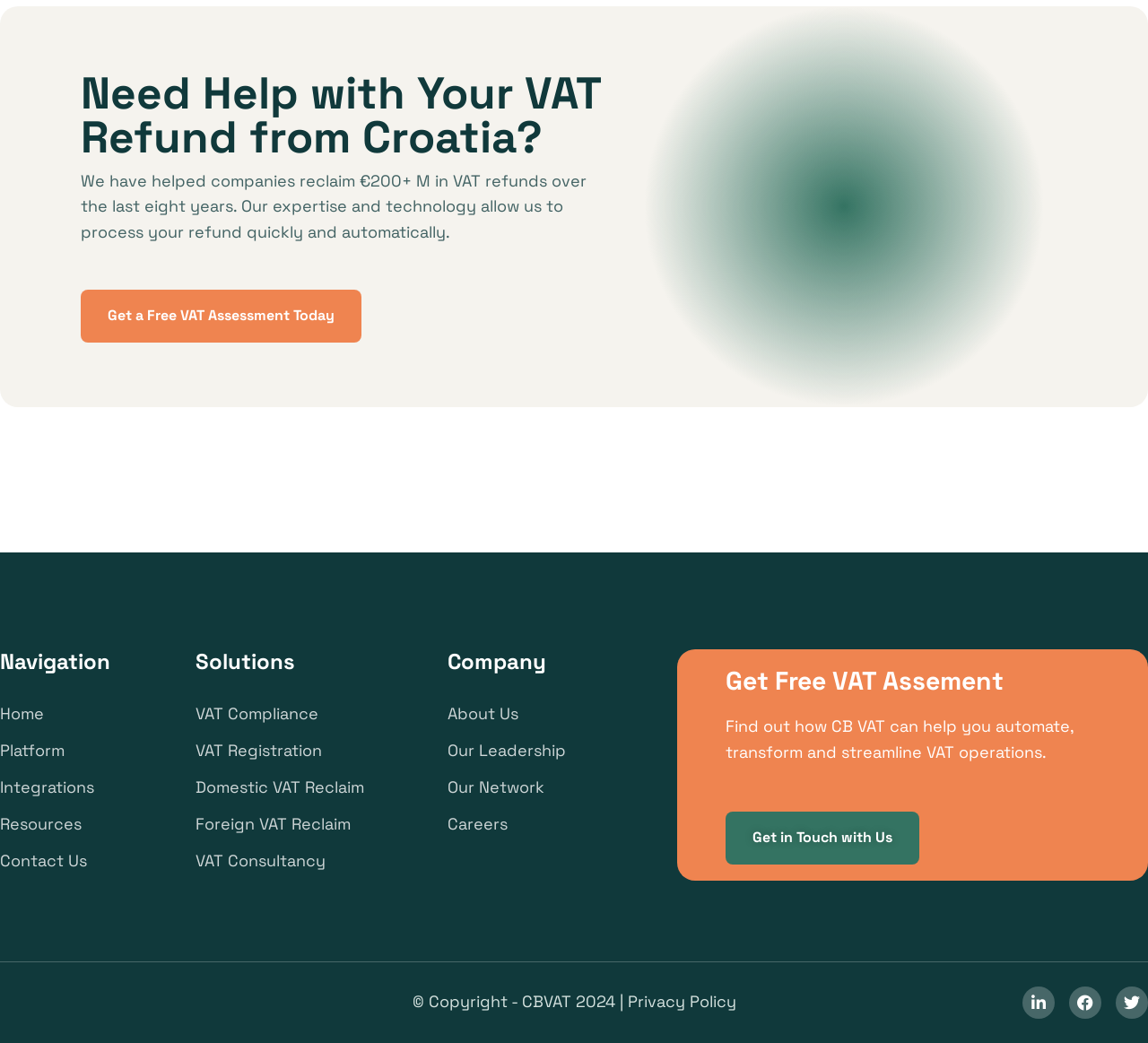From the element description: "VAT Compliance", extract the bounding box coordinates of the UI element. The coordinates should be expressed as four float numbers between 0 and 1, in the order [left, top, right, bottom].

[0.17, 0.673, 0.277, 0.698]